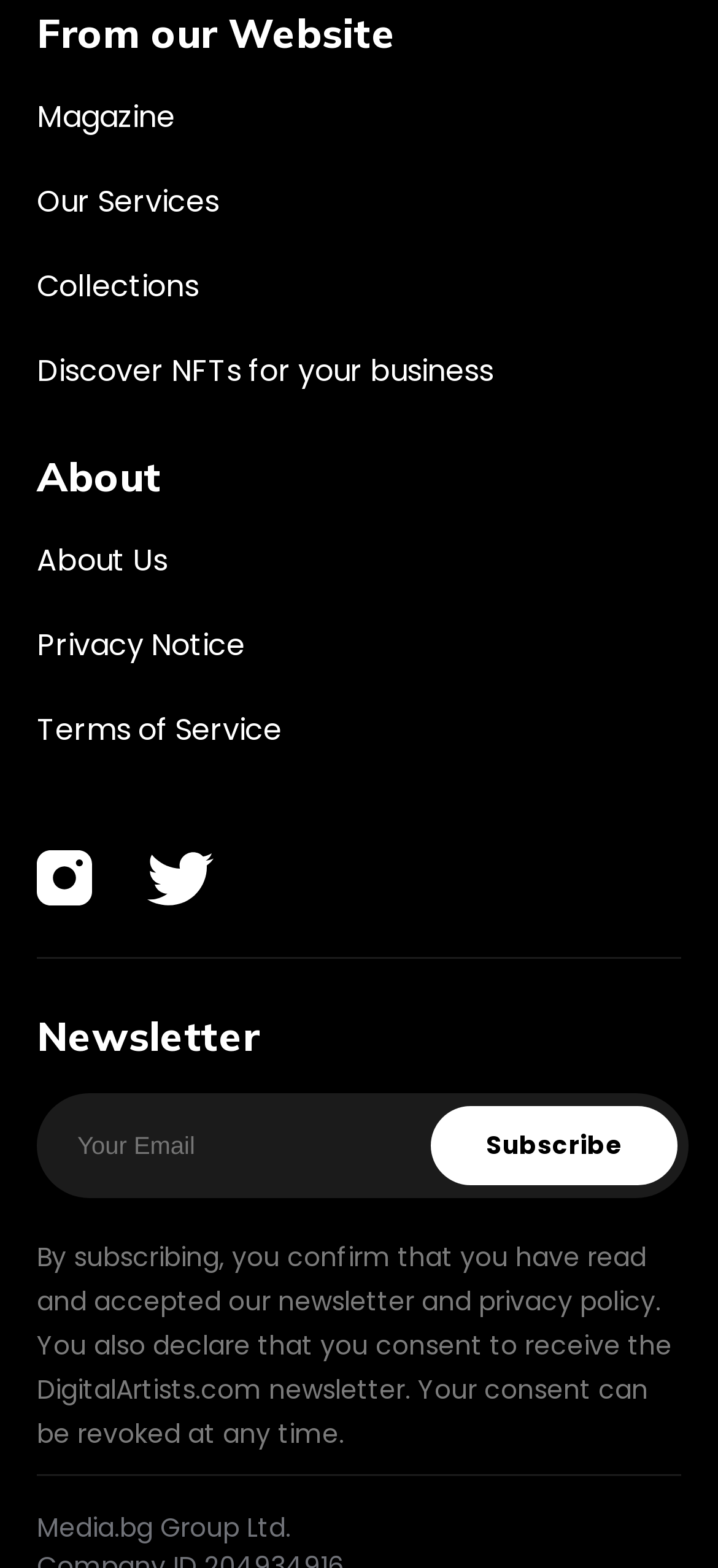Find the bounding box coordinates of the area that needs to be clicked in order to achieve the following instruction: "Click on Magazine". The coordinates should be specified as four float numbers between 0 and 1, i.e., [left, top, right, bottom].

[0.051, 0.058, 0.949, 0.093]